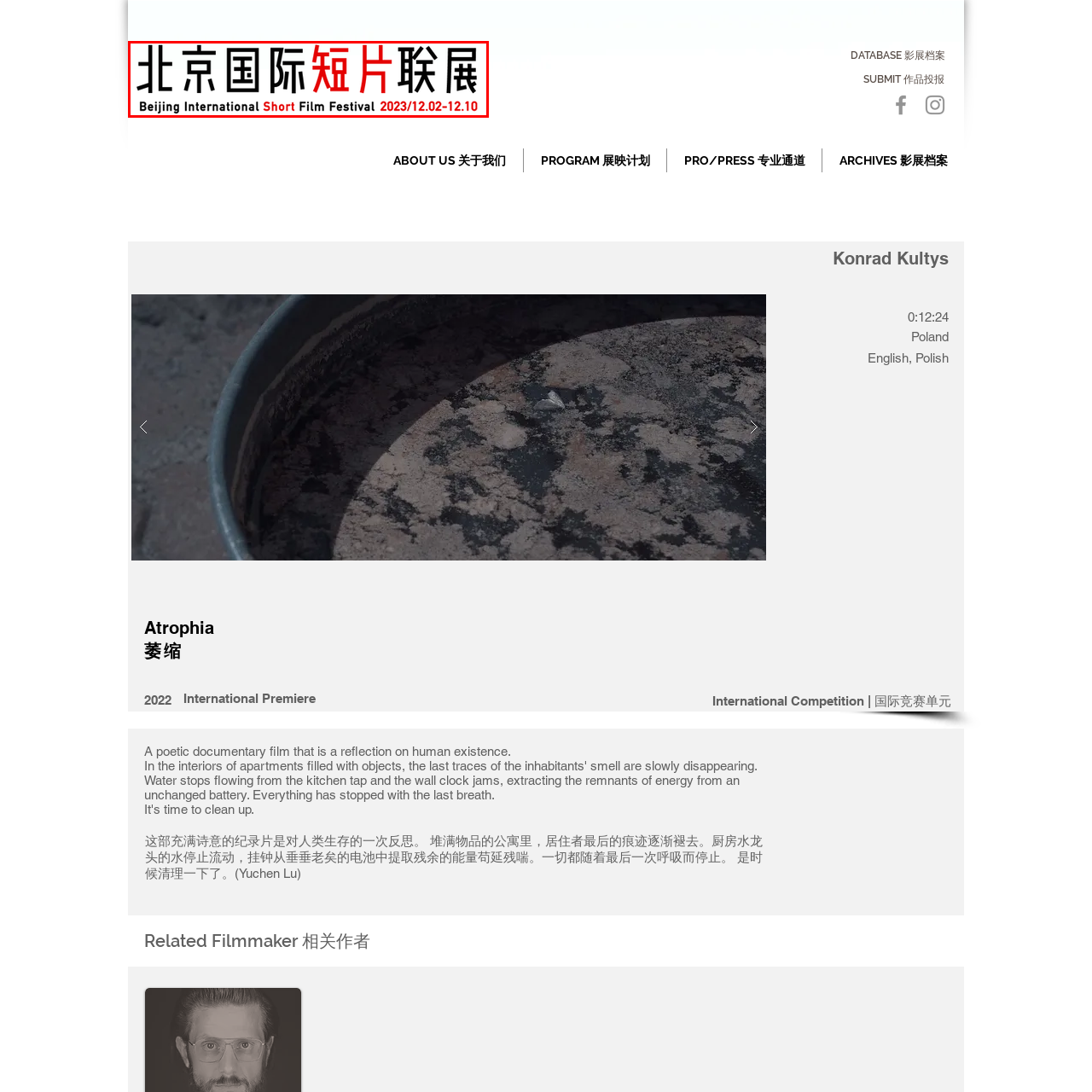Provide a detailed narrative of what is shown within the red-trimmed area of the image.

The image features the title and details of the Beijing International Short Film Festival, prominently displaying the Chinese characters "北京国际短片联展" alongside the English text "Beijing International Short Film Festival." The festival is scheduled to take place from December 2 to December 10, 2023. The design emphasizes the festival's international focus, blending cultural elements and visual aesthetics to attract film enthusiasts. The event promises a showcase of diverse cinematic works, reflecting the global landscape of contemporary short films.